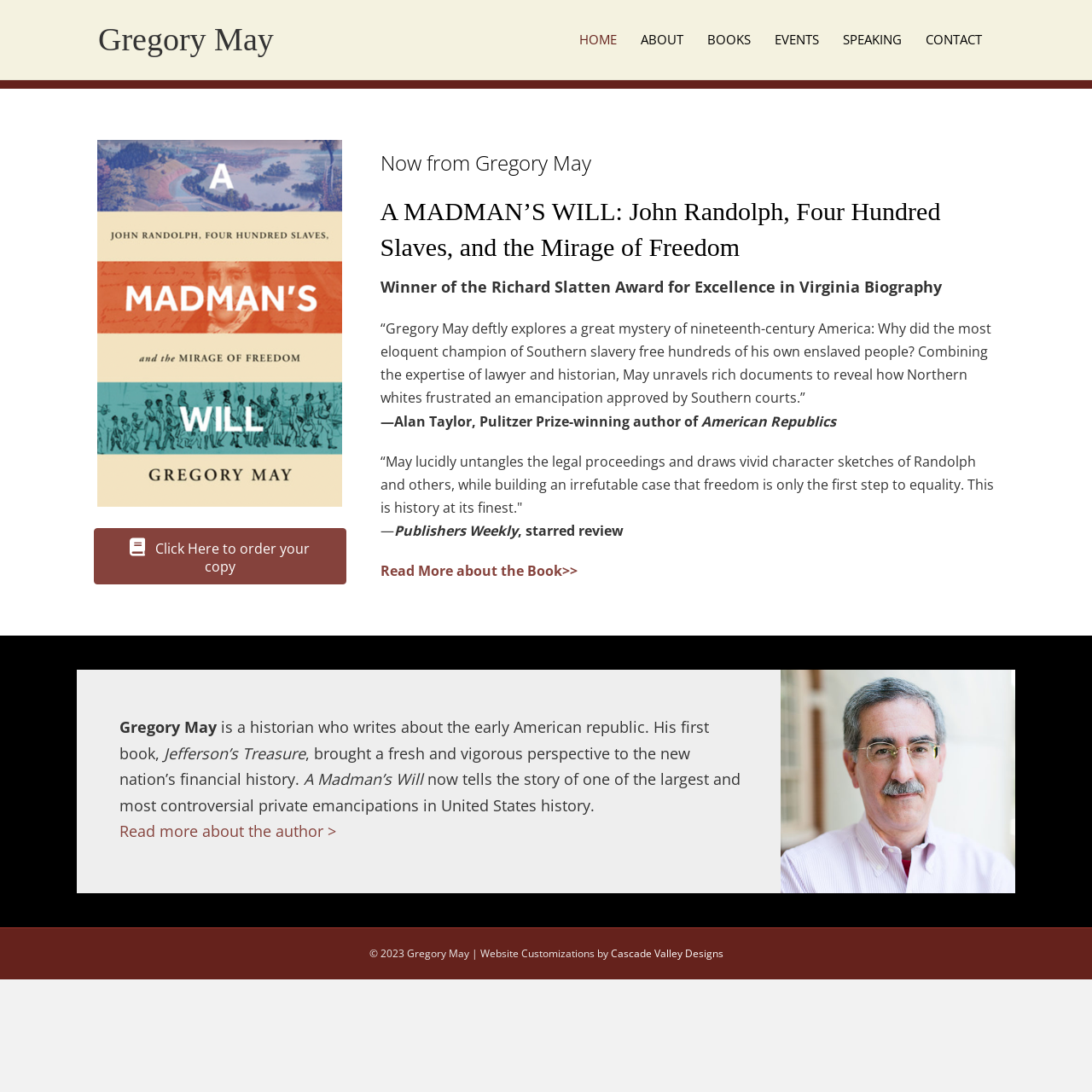Specify the bounding box coordinates of the element's region that should be clicked to achieve the following instruction: "Search for something". The bounding box coordinates consist of four float numbers between 0 and 1, in the format [left, top, right, bottom].

None